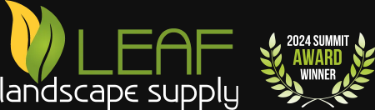Reply to the question with a brief word or phrase: What does the logo symbolize?

Growth and nature